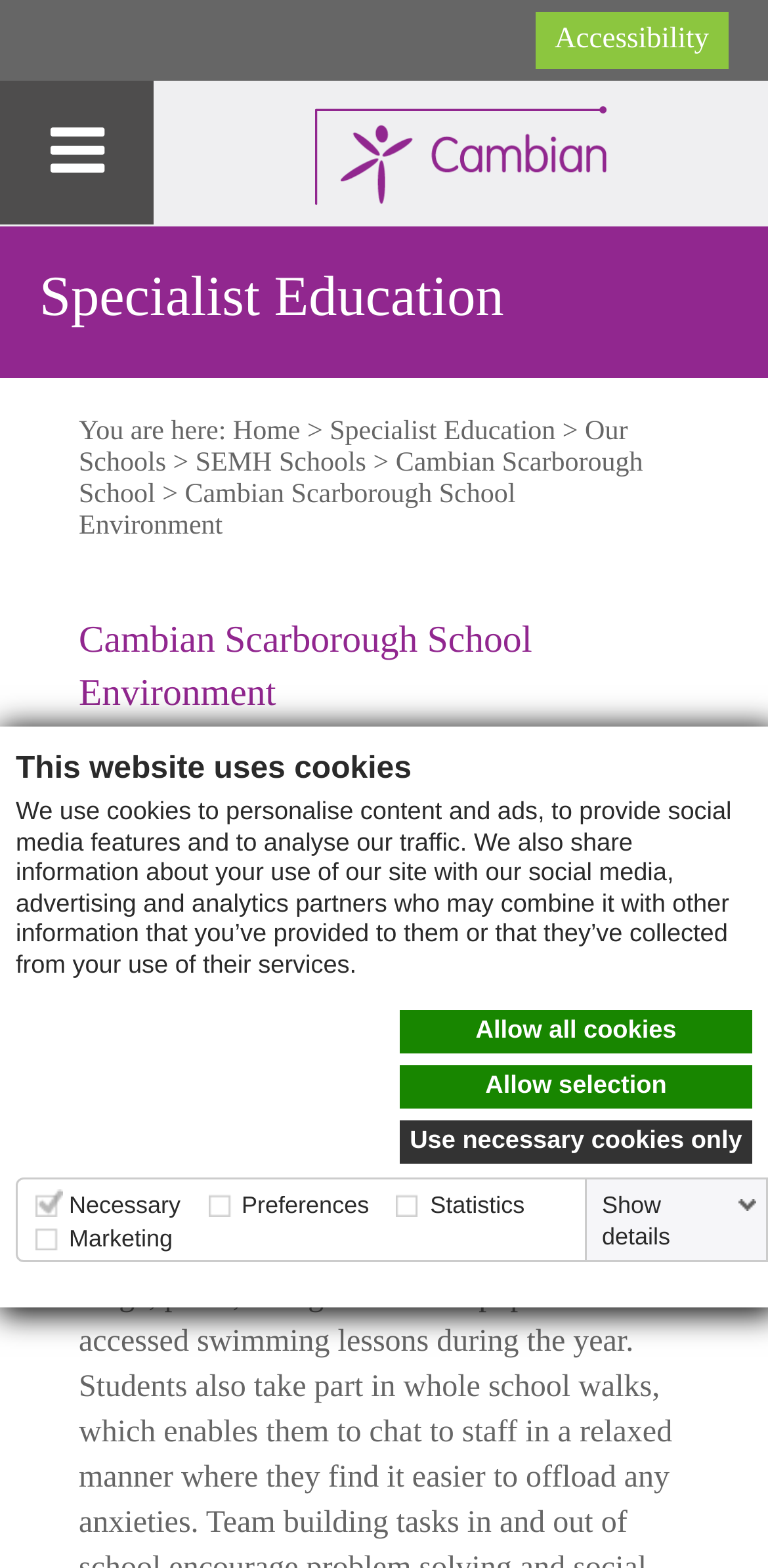What is the current page?
Based on the image, provide a one-word or brief-phrase response.

Cambian Scarborough School Environment